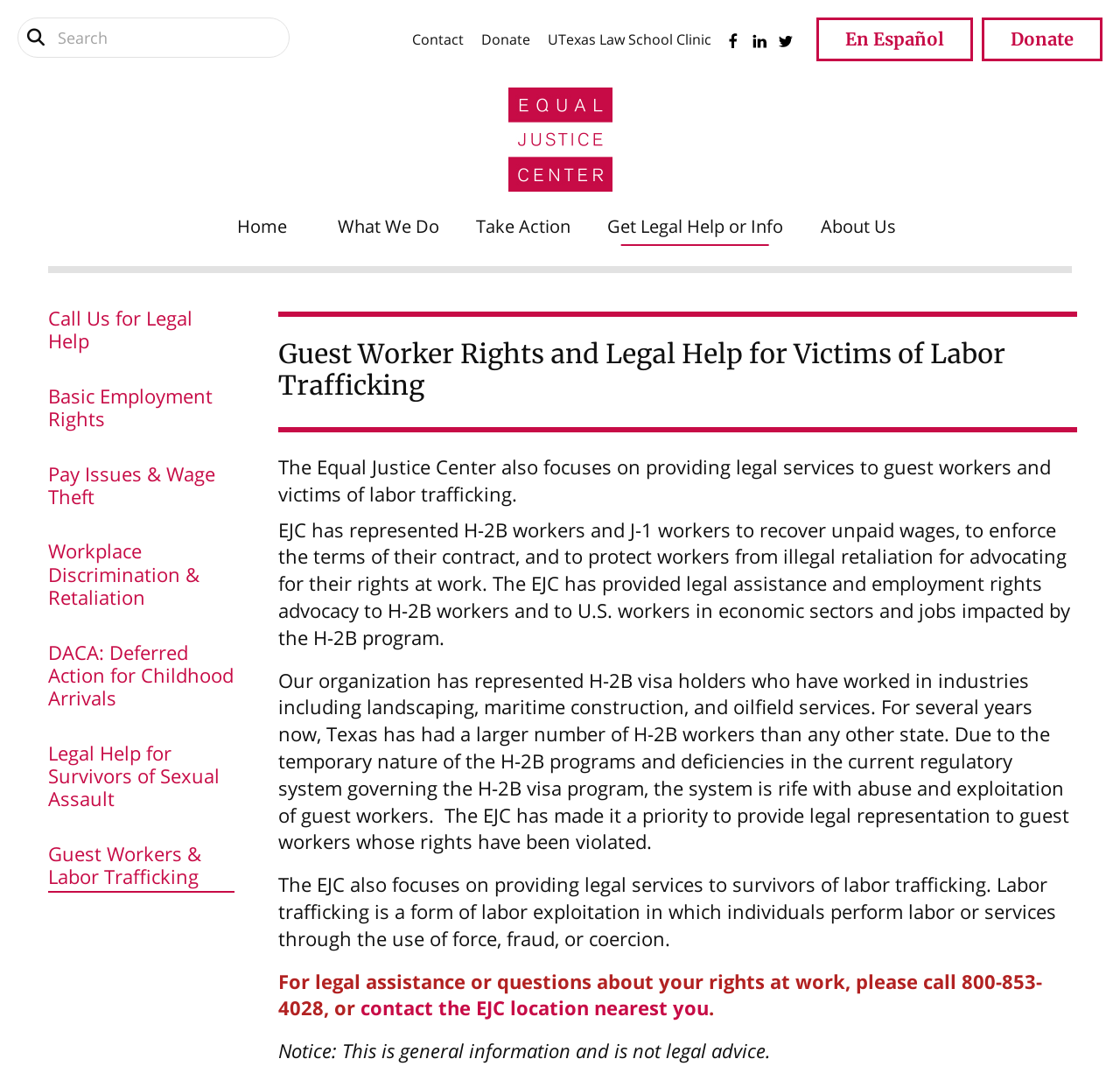Please identify the bounding box coordinates of the element that needs to be clicked to perform the following instruction: "Get legal help or info".

[0.525, 0.188, 0.715, 0.237]